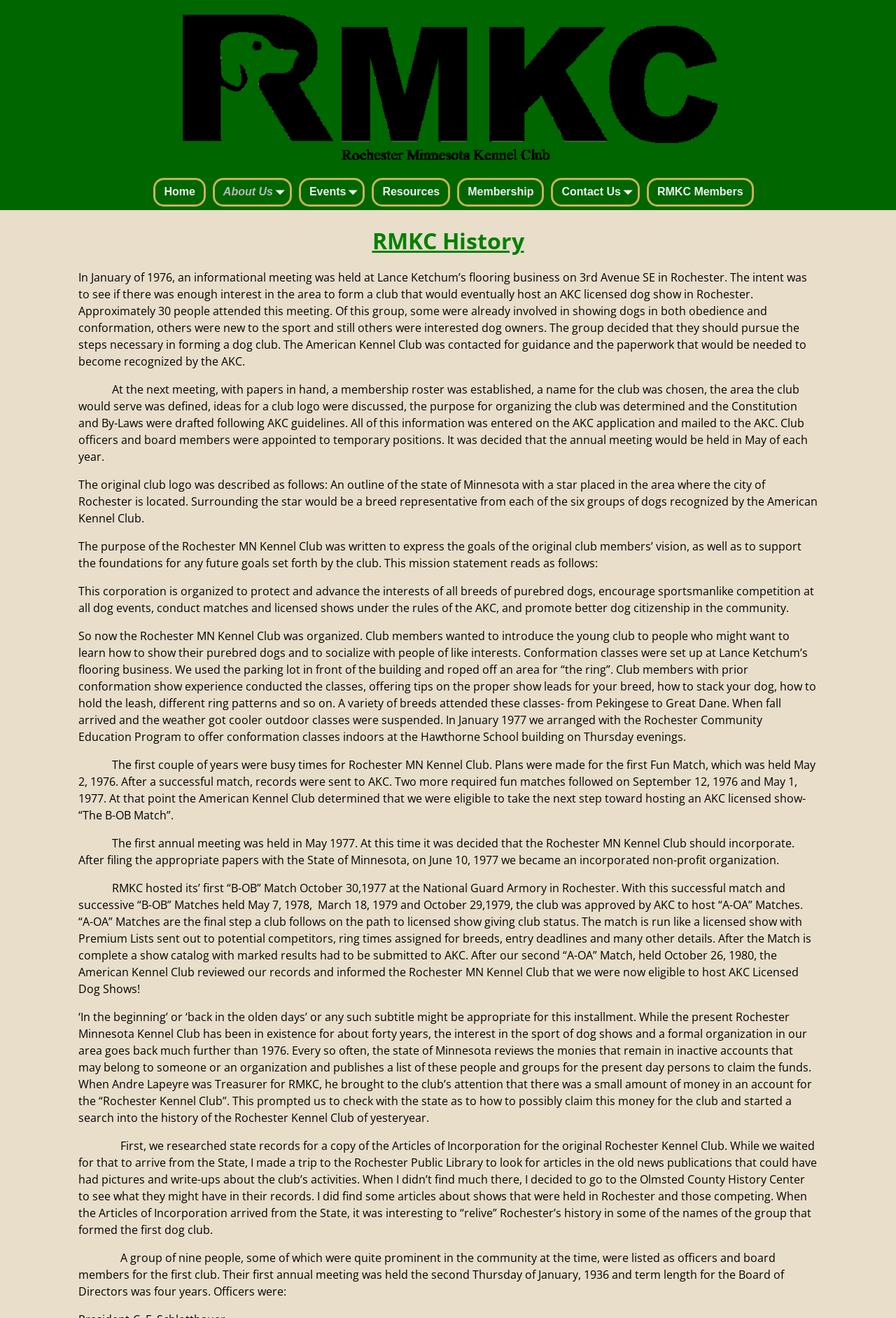Give a detailed explanation of the elements present on the webpage.

The webpage is about the history of the Rochester Minnesota Kennel Club. At the top, there are seven links: Home, About Us, Events, Resources, Membership, Contact Us, and RMKC Members. Below these links, there is a section dedicated to the history of the club, which is divided into several paragraphs of text.

The first paragraph explains how the club was formed in 1976, with an informational meeting held at Lance Ketchum's flooring business. The meeting was attended by around 30 people, including those already involved in dog showing and others interested in the sport. The group decided to pursue forming a dog club and contacted the American Kennel Club for guidance.

The subsequent paragraphs detail the club's early years, including the establishment of a membership roster, the selection of a club logo, and the drafting of the Constitution and By-Laws. The original club logo is described as an outline of the state of Minnesota with a star representing the city of Rochester, surrounded by breed representatives from each of the six groups recognized by the American Kennel Club.

The text also explains the purpose of the Rochester MN Kennel Club, which is to protect and advance the interests of all breeds of purebred dogs, encourage sportsmanlike competition, and promote better dog citizenship in the community.

Further down, there are descriptions of the club's early activities, including conformation classes held at Lance Ketchum's flooring business and later at the Hawthorne School building. The club also organized fun matches, which were required to become eligible to host an AKC licensed show.

The webpage also mentions the club's incorporation as a non-profit organization in 1977 and its hosting of "B-OB" Matches, which led to its approval to host "A-OA" Matches and eventually AKC Licensed Dog Shows.

Finally, there is a section that delves into the history of the Rochester Kennel Club of yesteryear, with research into state records and old news publications revealing information about the original club's activities and officers.